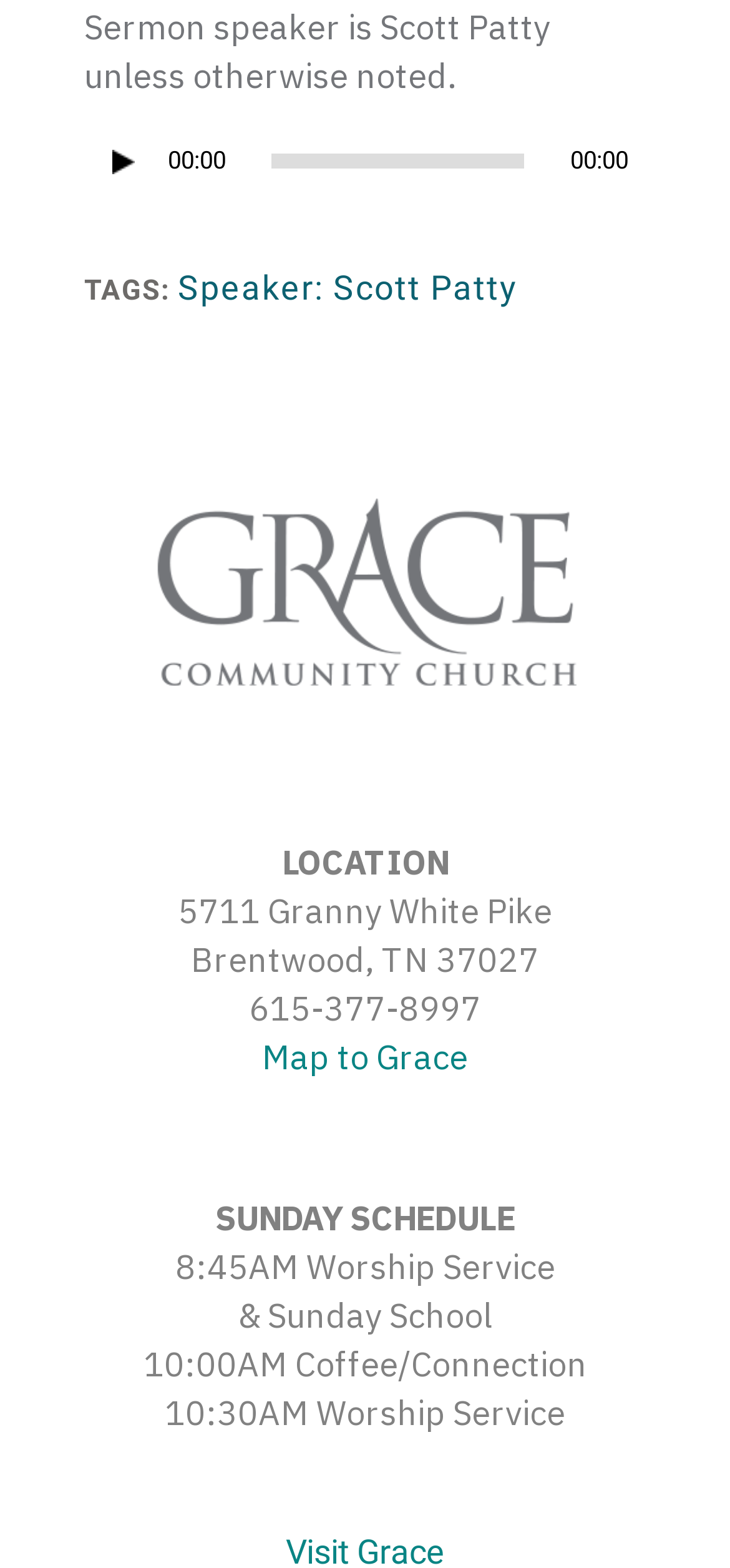What is the current time displayed on the audio player?
Based on the screenshot, provide a one-word or short-phrase response.

00:00